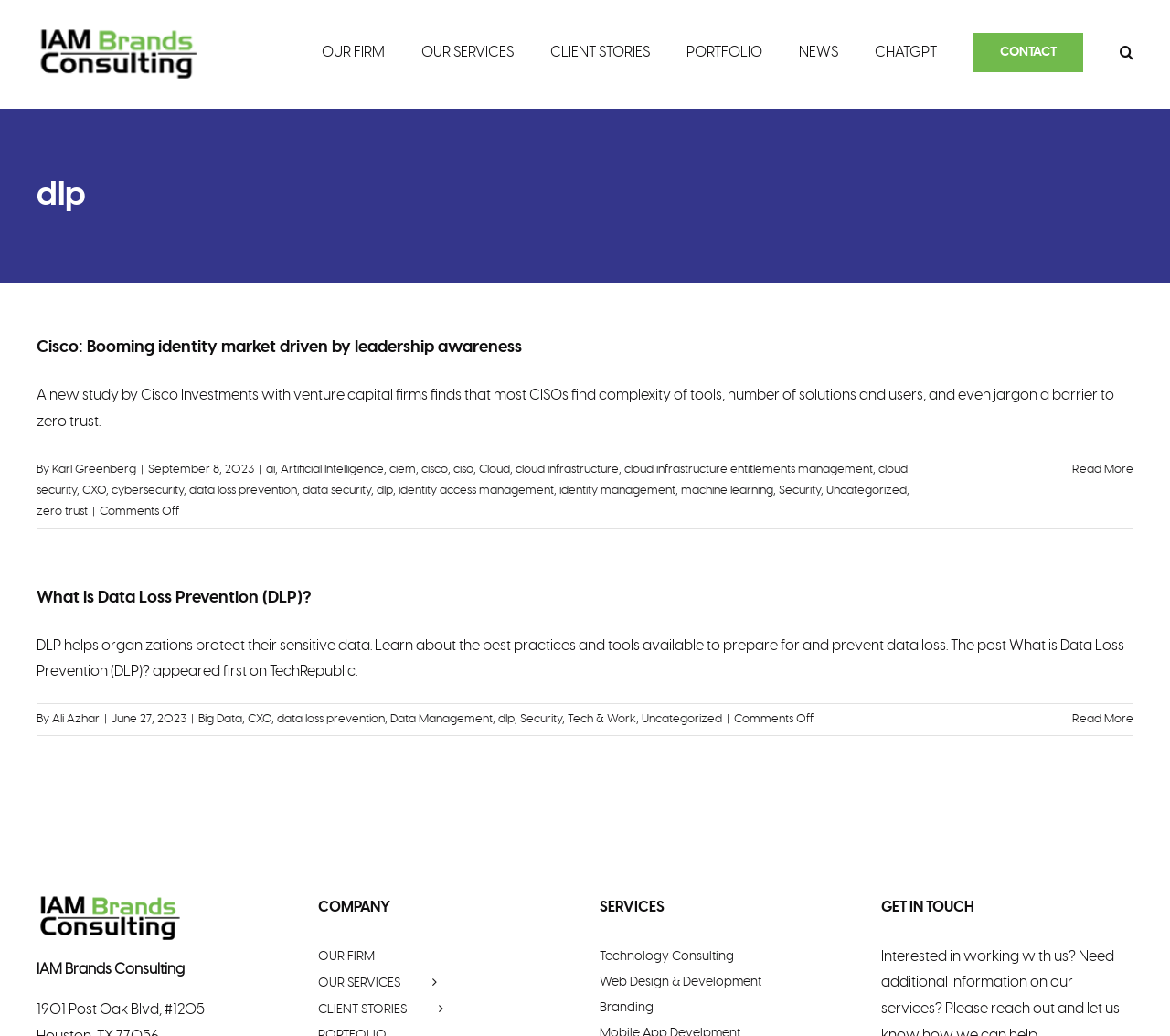Show the bounding box coordinates of the region that should be clicked to follow the instruction: "Sign in."

None